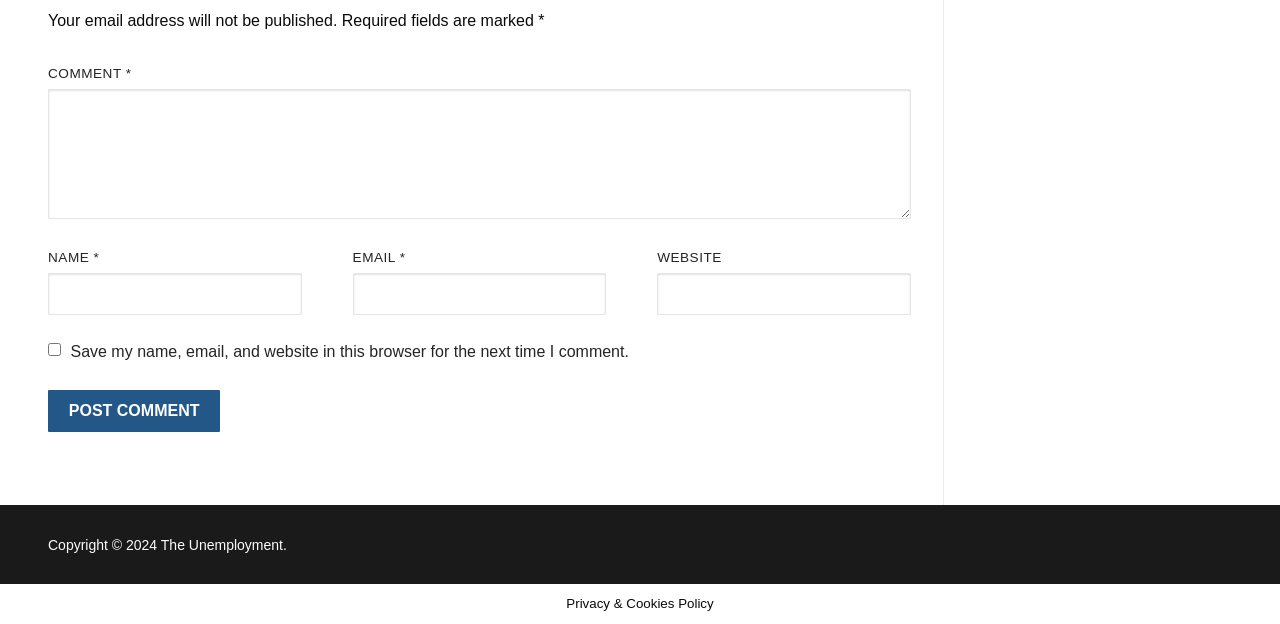Please answer the following question using a single word or phrase: 
What is the required information to leave a comment?

Name, email, and comment